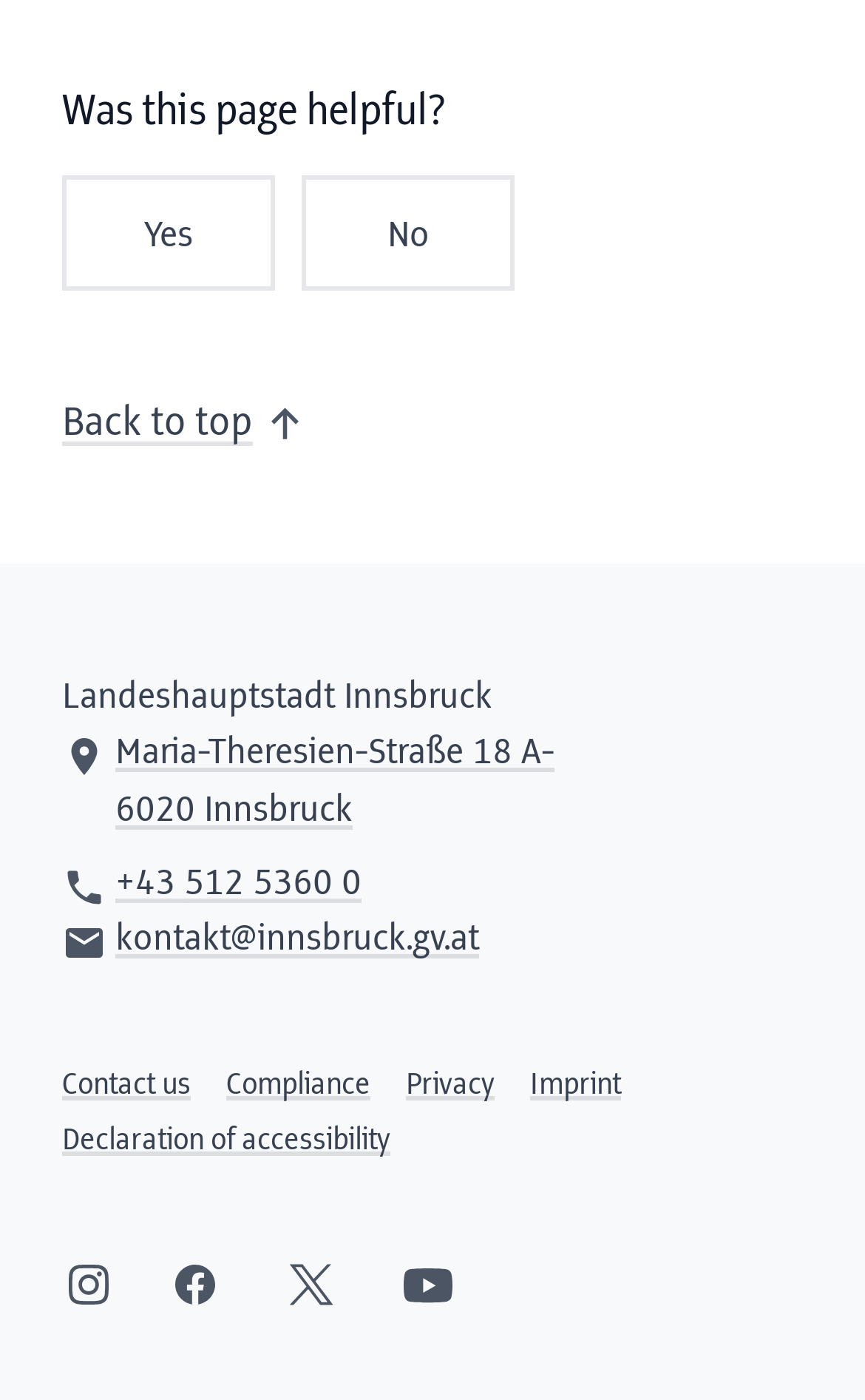Please identify the bounding box coordinates of the region to click in order to complete the given instruction: "Visit Facebook page". The coordinates should be four float numbers between 0 and 1, i.e., [left, top, right, bottom].

None